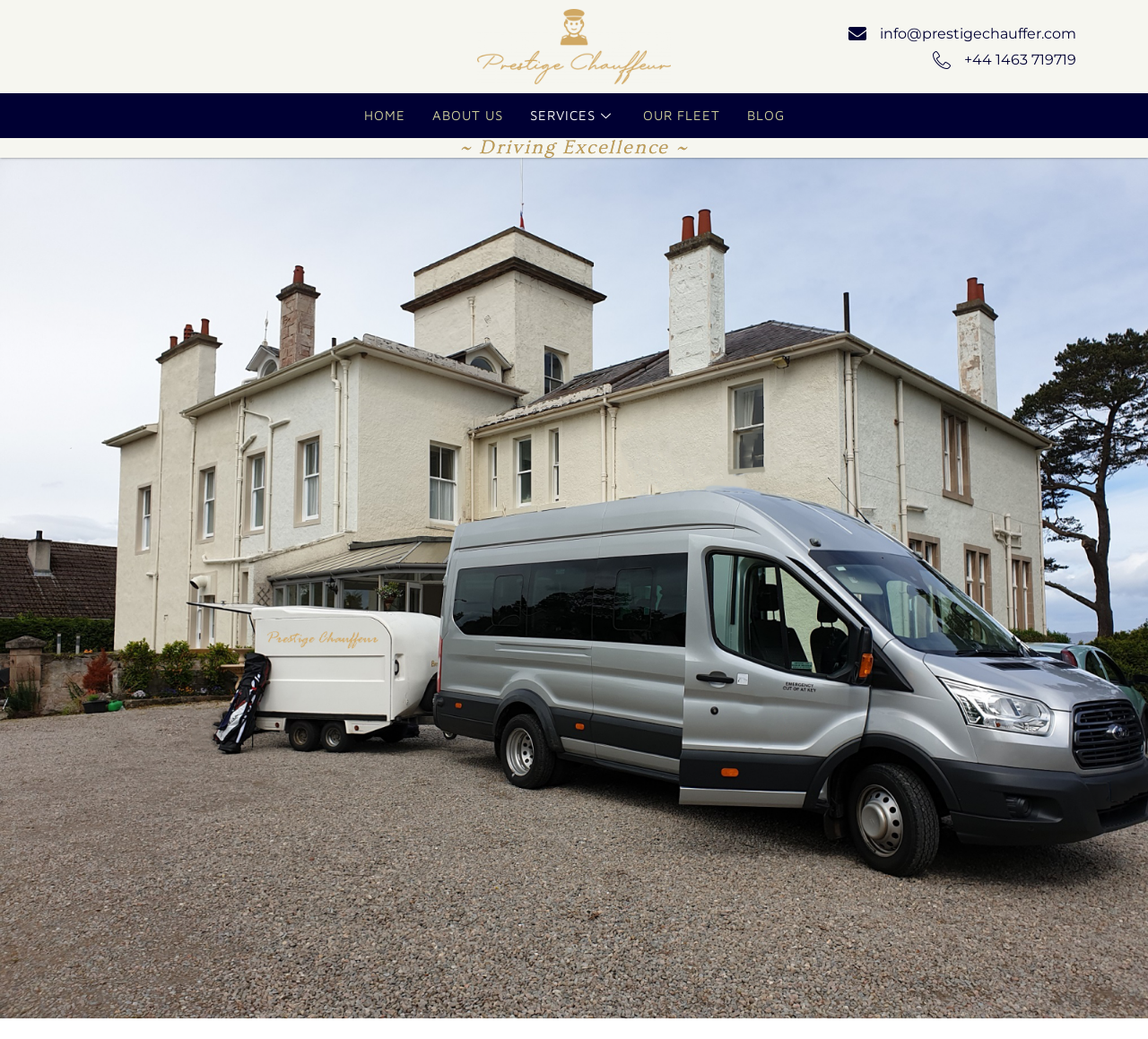Offer a detailed account of what is visible on the webpage.

The webpage is about Prestige Chauffeurs, a company that provides golf transfers in Scotland. At the top left of the page, there is a heading that reads "~ Driving Excellence ~". Below this heading, there is a navigation menu with five links: "HOME", "ABOUT US", "SERVICES", "OUR FLEET", and "BLOG", which are evenly spaced and aligned horizontally across the page.

In the top center of the page, there are three links: an empty link, an email address "info@prestigechauffer.com", and a phone number "+44 1463 719719", which are positioned close to each other. The empty link is to the left of the email address, and the phone number is to the right of the email address.

The webpage appears to be a company's homepage, providing an overview of their services and a way to navigate to other sections of the website.